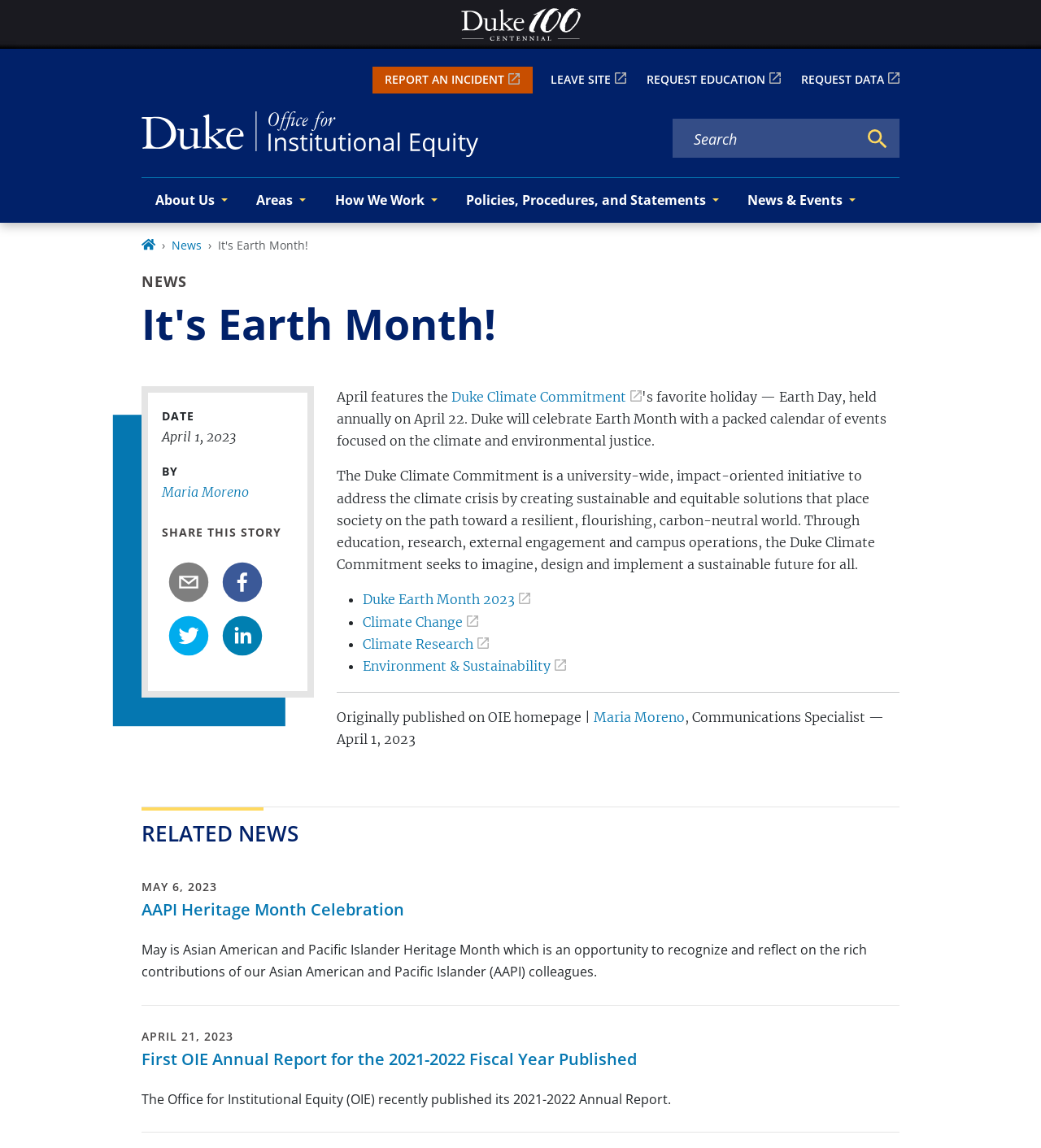What is the logo on the top left corner?
Please utilize the information in the image to give a detailed response to the question.

I found the logo by looking at the top left corner of the webpage, where I saw a link with the text 'Duke 100 Centennial logo' and an image with the same description.